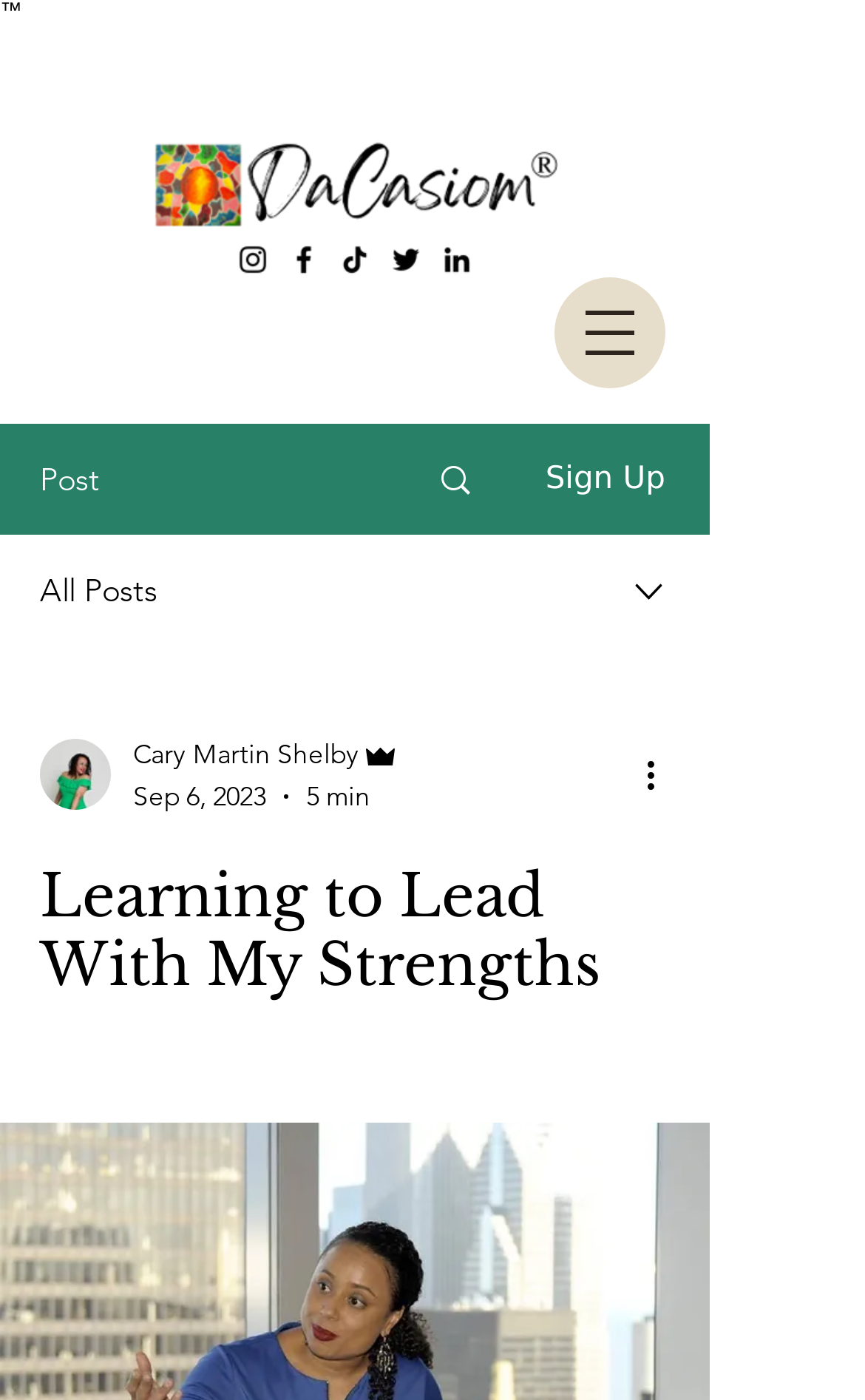Explain in detail what you observe on this webpage.

The webpage is titled "Learning to Lead With My Strengths" and features a social bar at the top with five social media links, including Instagram, Facebook, TikTok, Twitter, and LinkedIn, each accompanied by its respective icon. 

Below the social bar, there is a logo with a registered trademark symbol, situated on the left side of the page. To the right of the logo, there is a navigation menu button. 

On the left side of the page, there is a section with a "Post" label, followed by a link with an image, and then a "Sign Up" button. Below this section, there is an "All Posts" label, accompanied by an image.

On the right side of the page, there is a combobox with a writer's picture, displaying the writer's name, "Cary Martin Shelby", and their role, "Admin". The combobox also shows the date "Sep 6, 2023", and the time it takes to read the post, "5 min". 

There is a "More actions" button at the bottom right corner of the page. The main content of the page is headed by "Learning to Lead With My Strengths", which is a prominent heading.